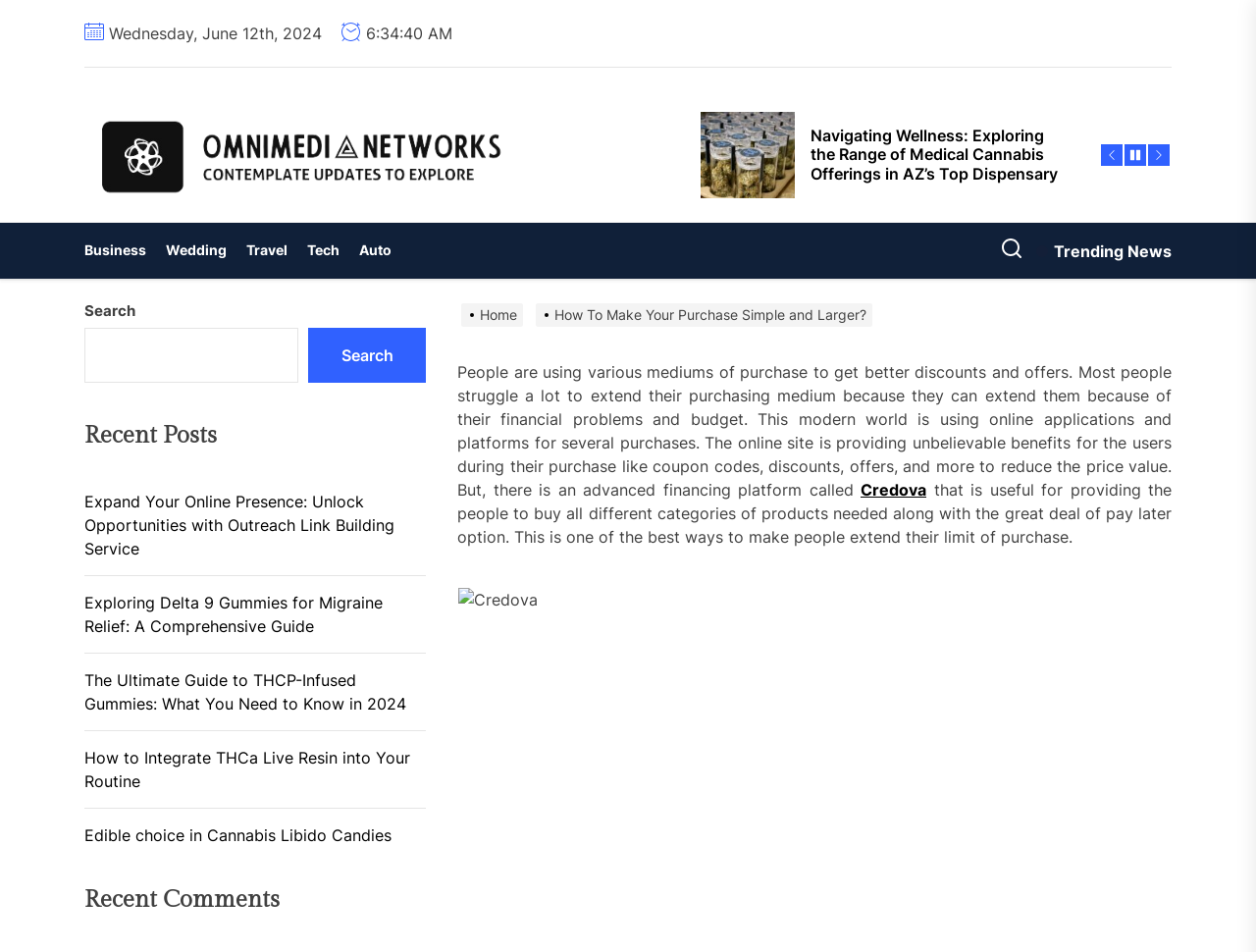Please identify the bounding box coordinates of the region to click in order to complete the given instruction: "View Recent Posts". The coordinates should be four float numbers between 0 and 1, i.e., [left, top, right, bottom].

[0.067, 0.443, 0.339, 0.473]